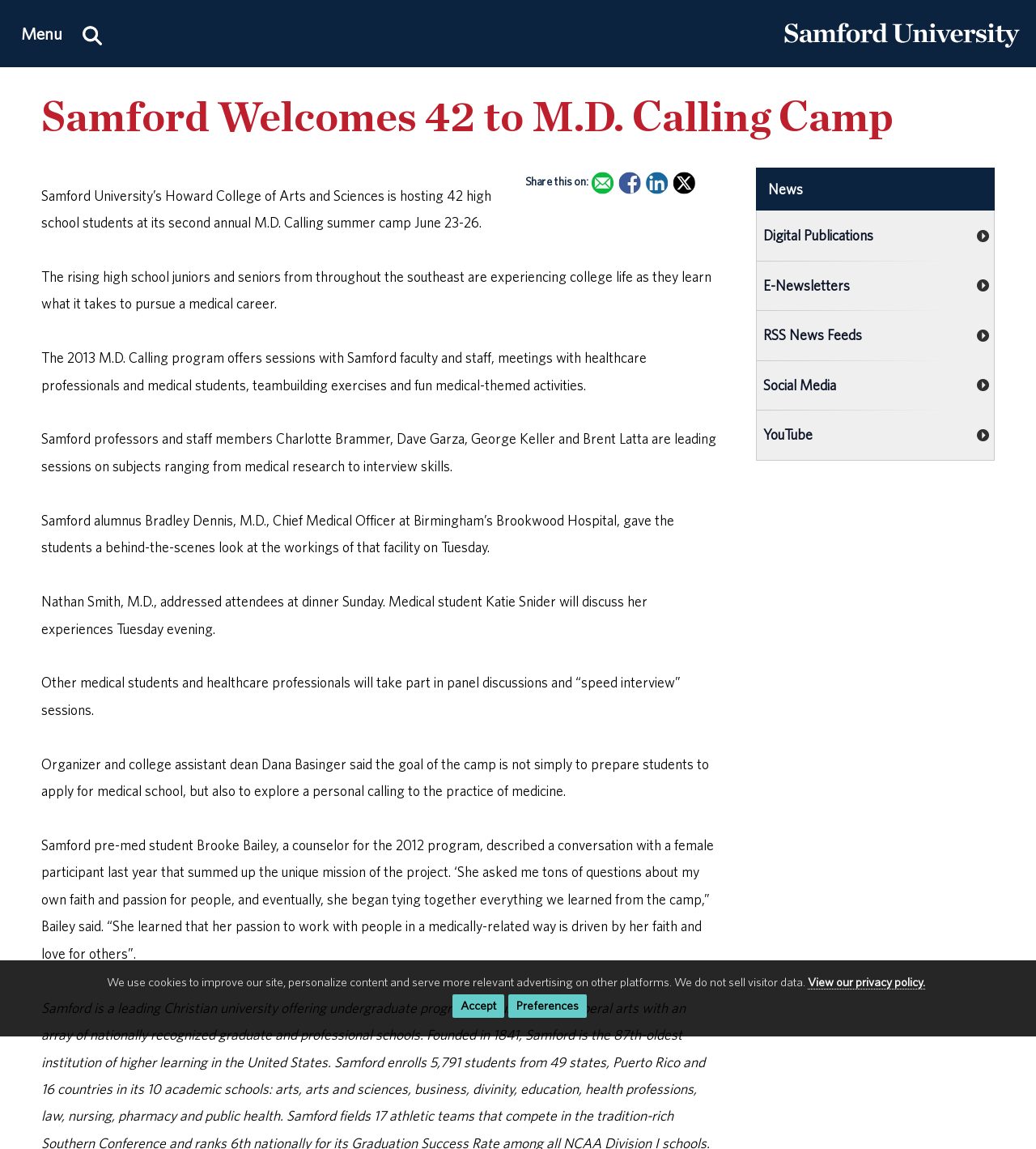Identify the bounding box coordinates of the region I need to click to complete this instruction: "Click on Sportsdevil kodi".

None